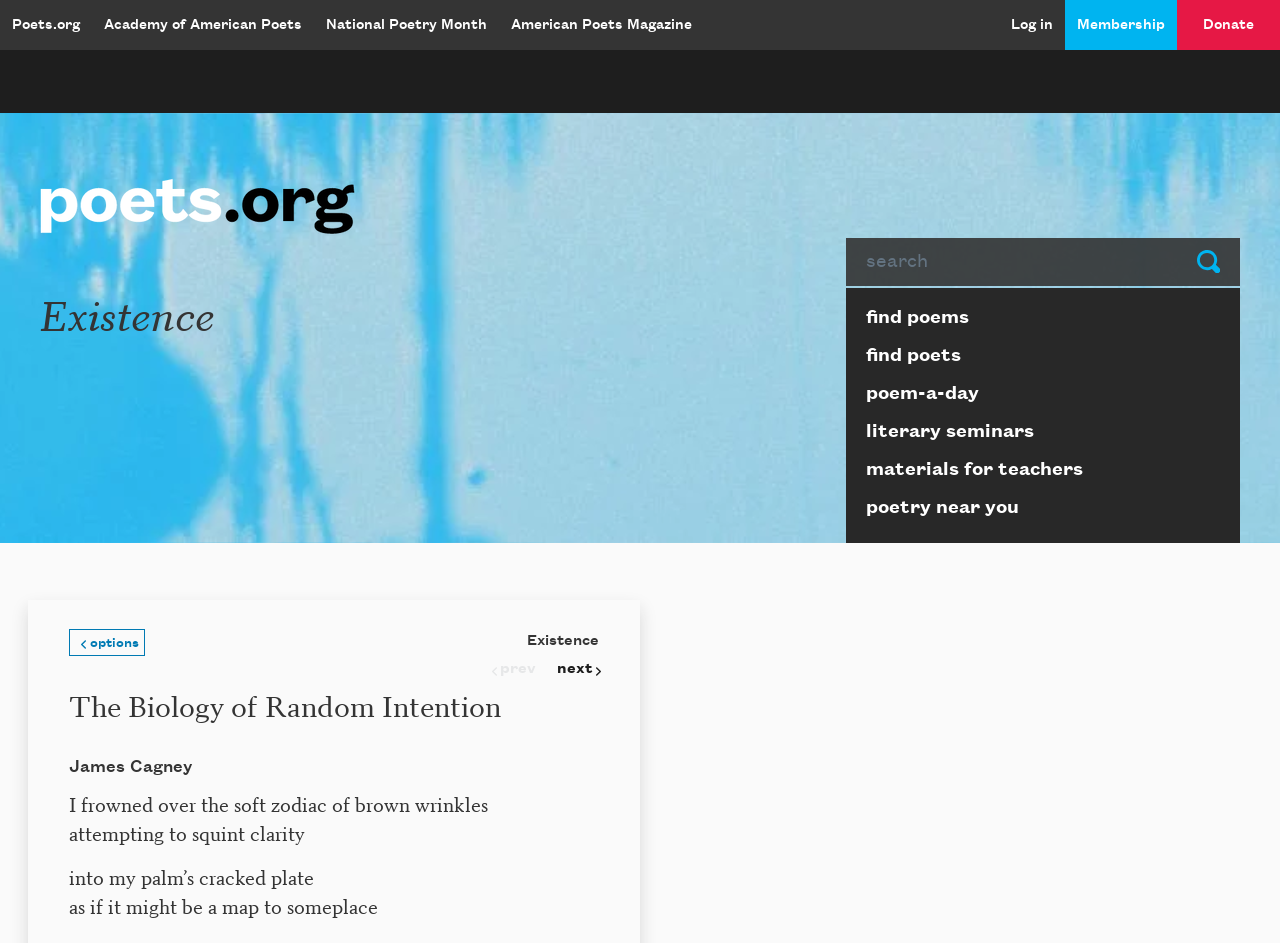Find the bounding box coordinates of the element I should click to carry out the following instruction: "Search for poems".

[0.661, 0.252, 0.919, 0.303]